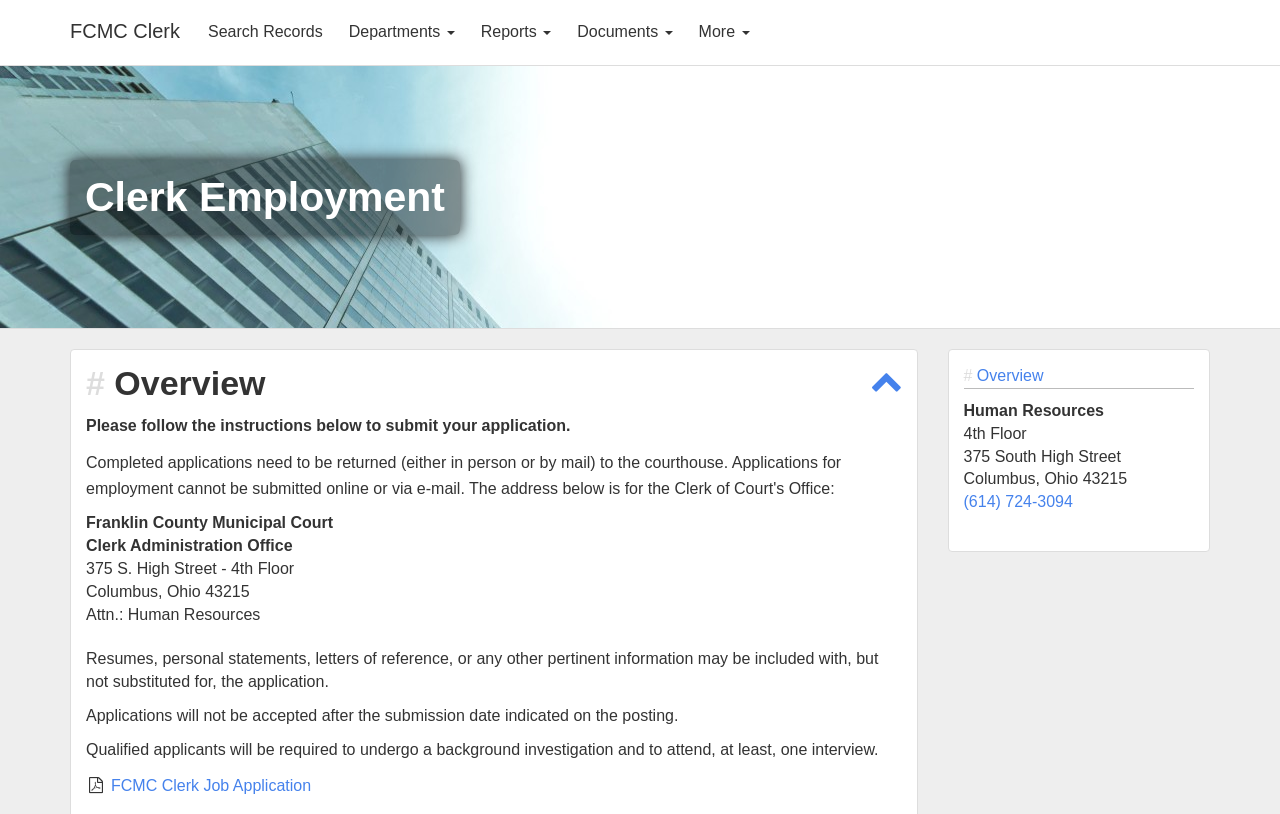Locate the bounding box coordinates of the element to click to perform the following action: 'Submit FCMC Clerk Job Application'. The coordinates should be given as four float values between 0 and 1, in the form of [left, top, right, bottom].

[0.087, 0.954, 0.243, 0.975]